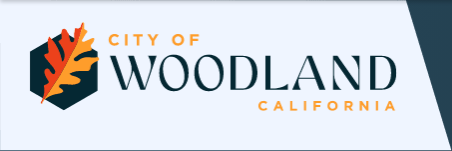What is the purpose of the logo?
Using the screenshot, give a one-word or short phrase answer.

Official communications and branding